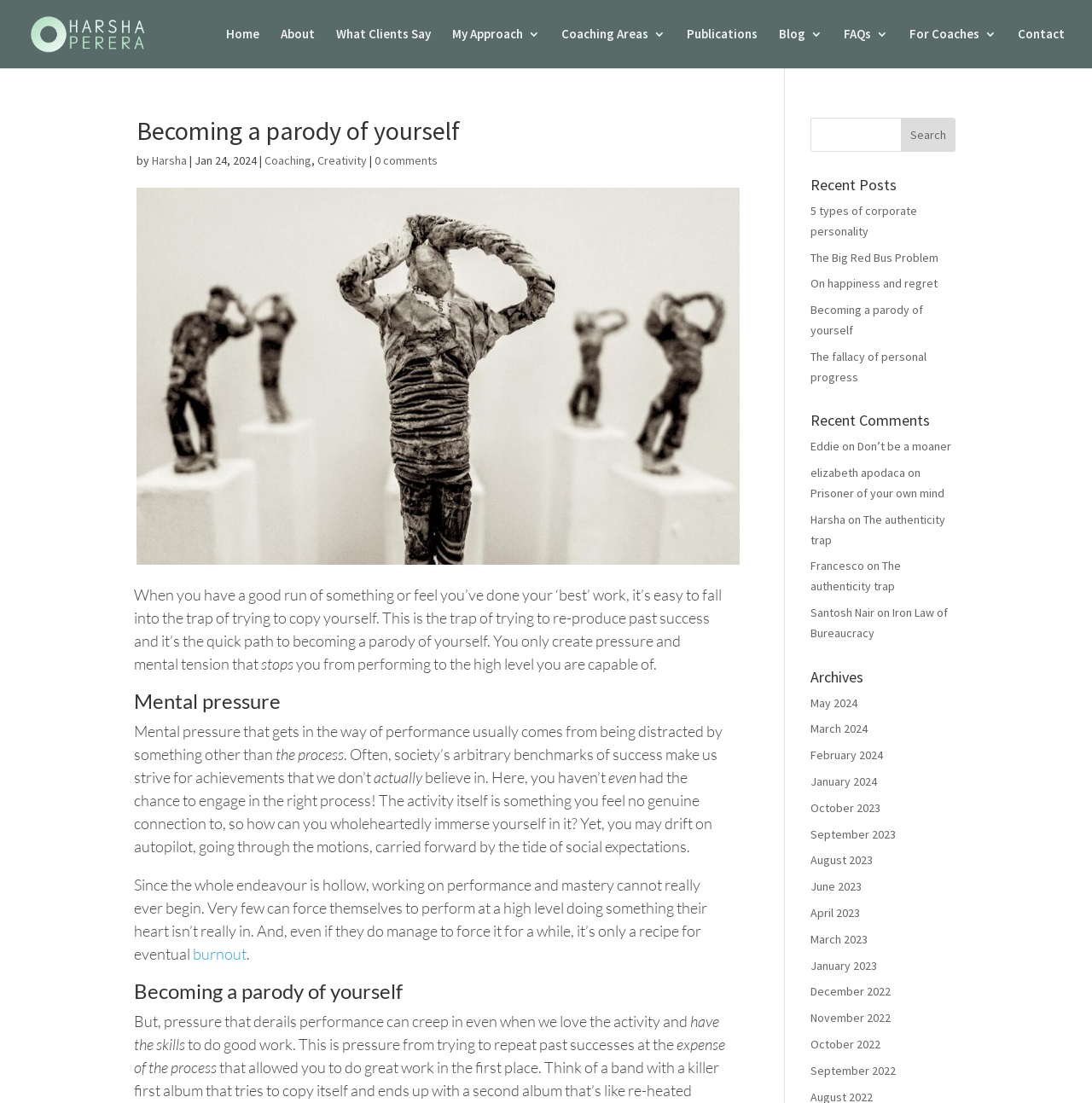What is the author of the blog post?
Examine the image and provide an in-depth answer to the question.

I determined the answer by looking at the blog post heading 'Becoming a parody of yourself' and the text 'by Harsha' below it, which indicates the author of the post.